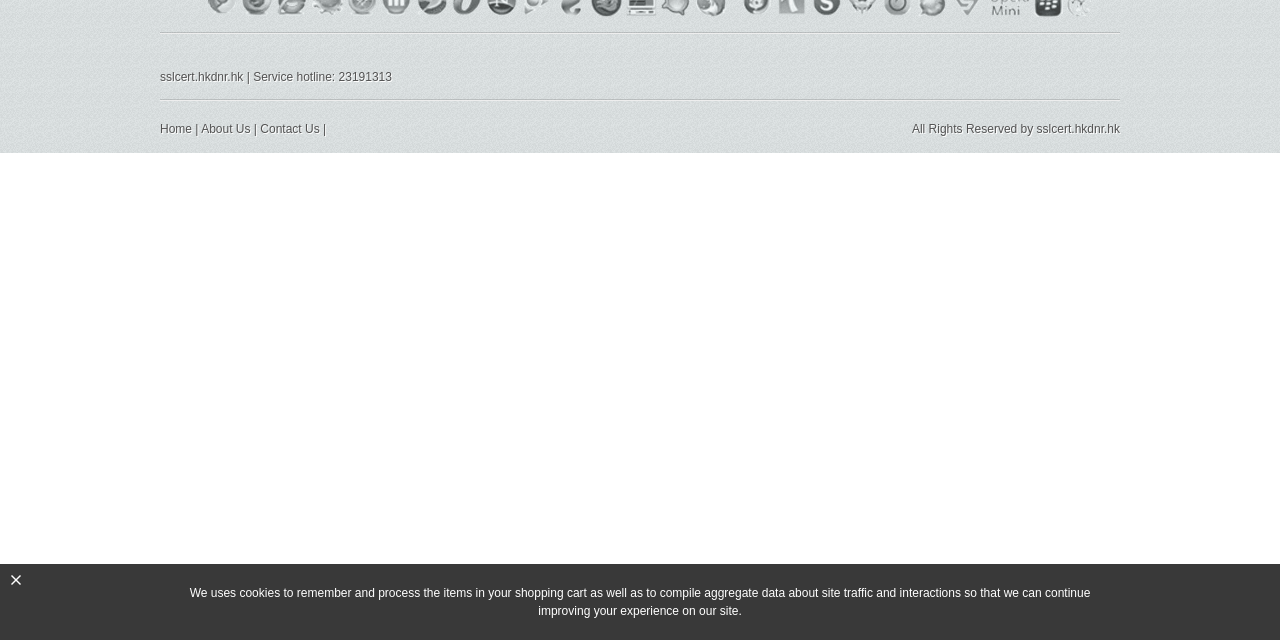Bounding box coordinates must be specified in the format (top-left x, top-left y, bottom-right x, bottom-right y). All values should be floating point numbers between 0 and 1. What are the bounding box coordinates of the UI element described as: Home

[0.125, 0.191, 0.15, 0.212]